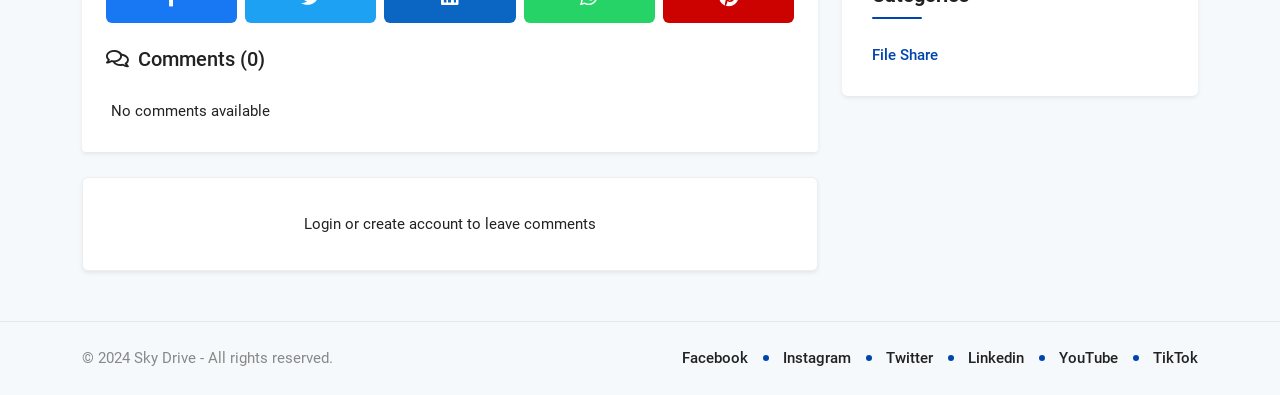Please provide a detailed answer to the question below by examining the image:
What is the message displayed when no comments are available?

The static text 'No comments available' is displayed below the 'Comments (0)' heading, indicating that there are no comments available on the webpage.